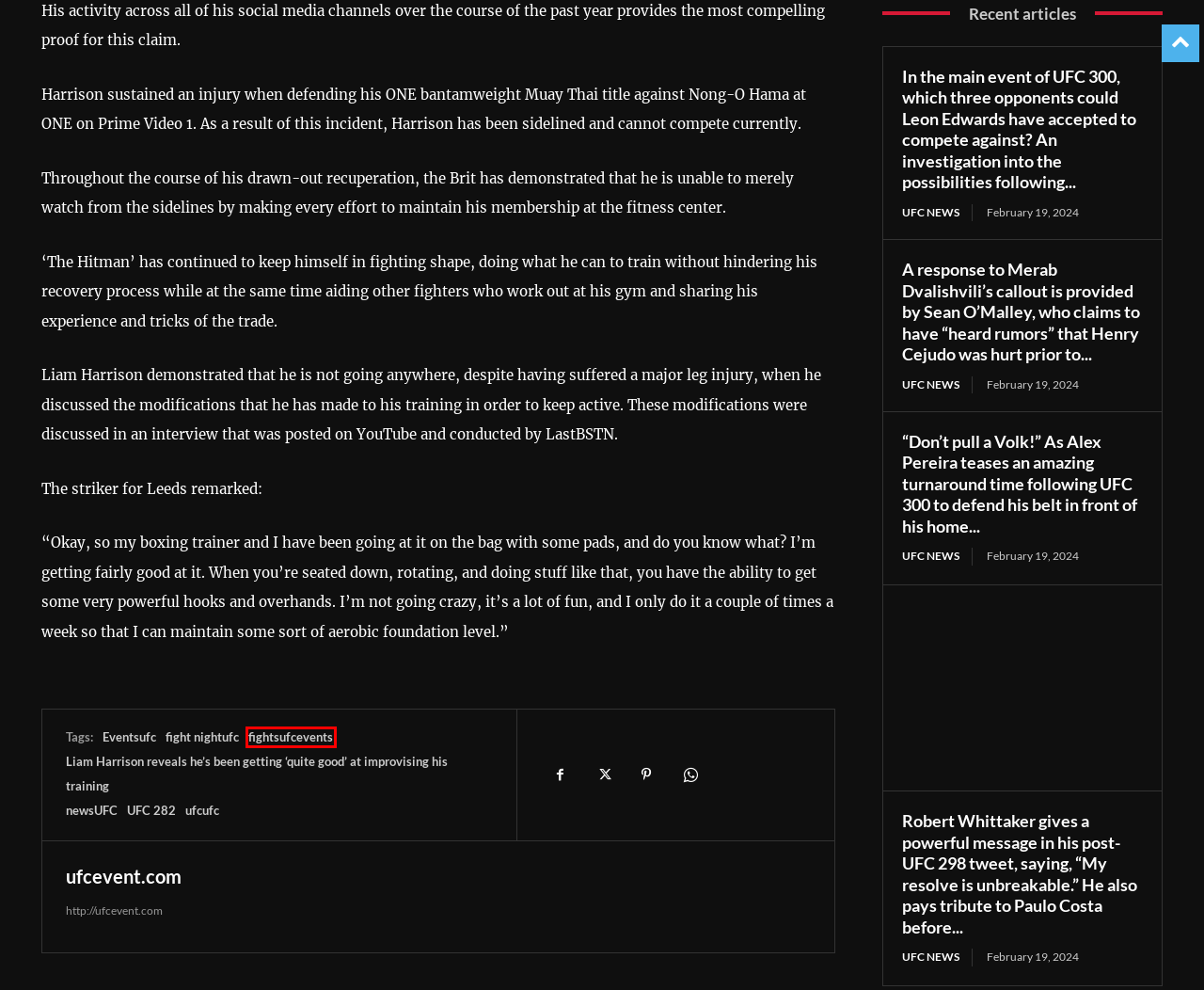Evaluate the webpage screenshot and identify the element within the red bounding box. Select the webpage description that best fits the new webpage after clicking the highlighted element. Here are the candidates:
A. ufcevent.com |
B. UFC 282 |
C. Eventsufc |
D. fightsufcevents |
E. newsUFC |
F. Liam Harrison reveals he’s been getting ‘quite good’ at improvising his training |
G. ufcufc |
H. fight nightufc |

D